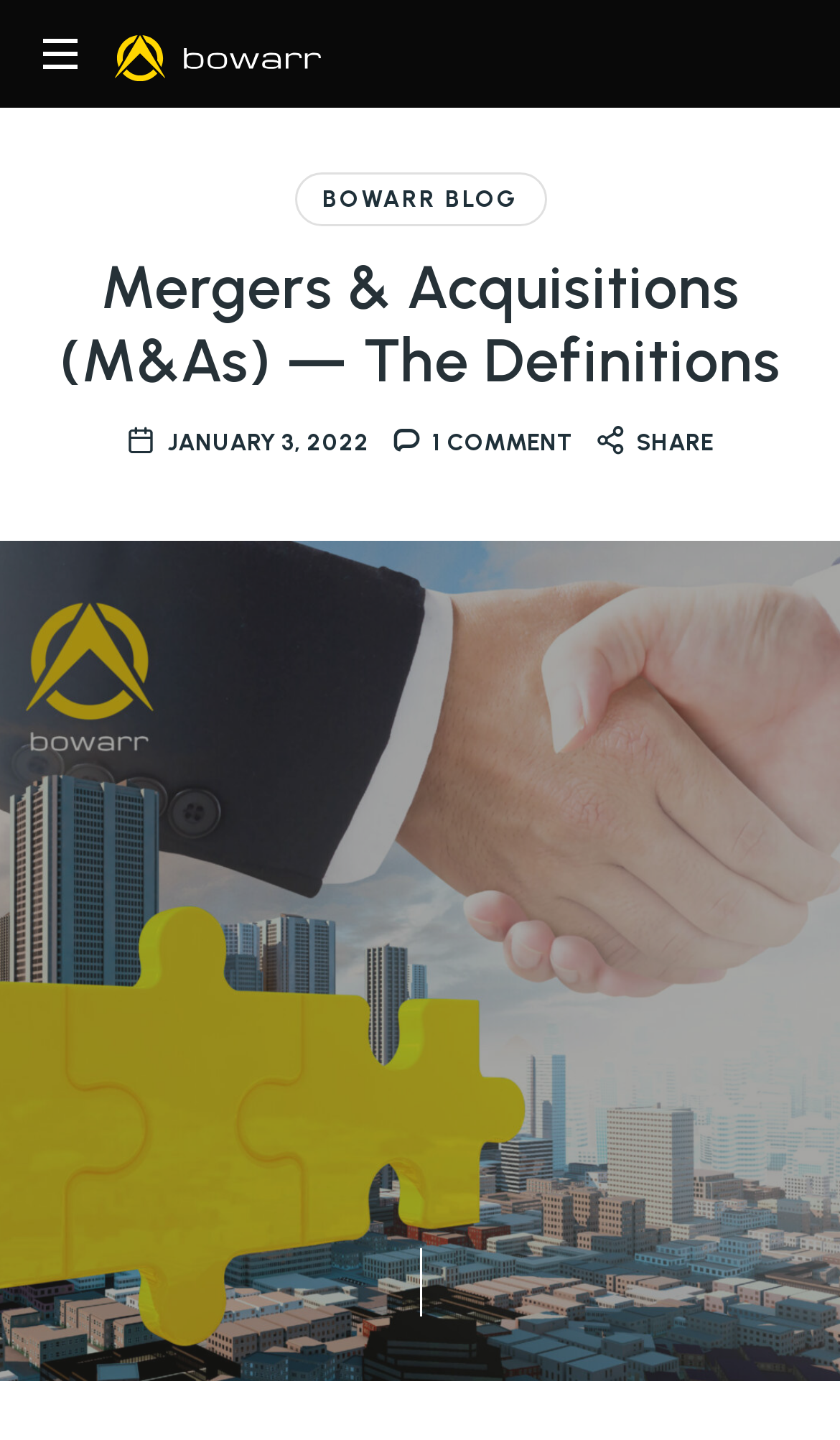Find the primary header on the webpage and provide its text.

Business Coaching & Consulting